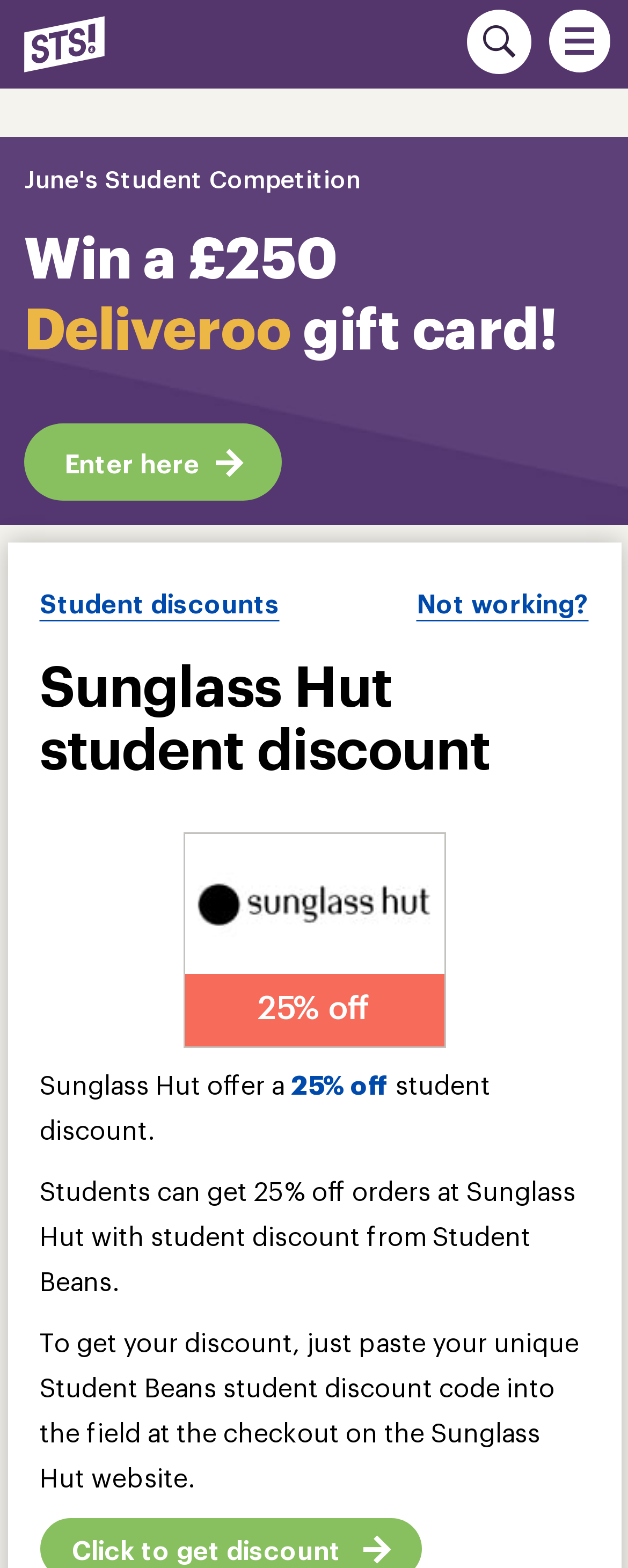Determine the bounding box for the UI element that matches this description: "parent_node: Toggle navigation".

[0.038, 0.0, 0.167, 0.056]